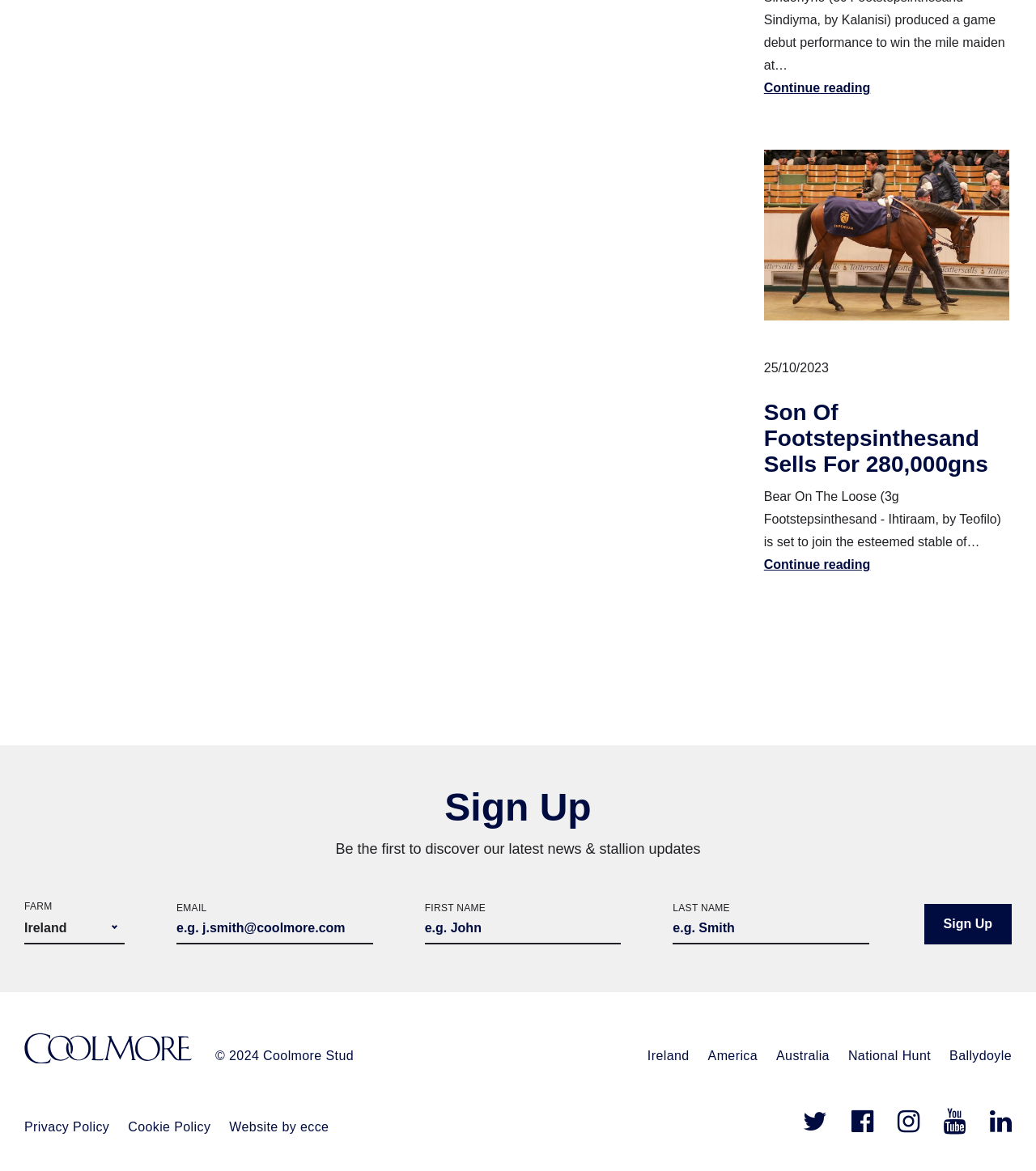Could you locate the bounding box coordinates for the section that should be clicked to accomplish this task: "Click the 'Continue reading' link".

[0.737, 0.069, 0.84, 0.081]